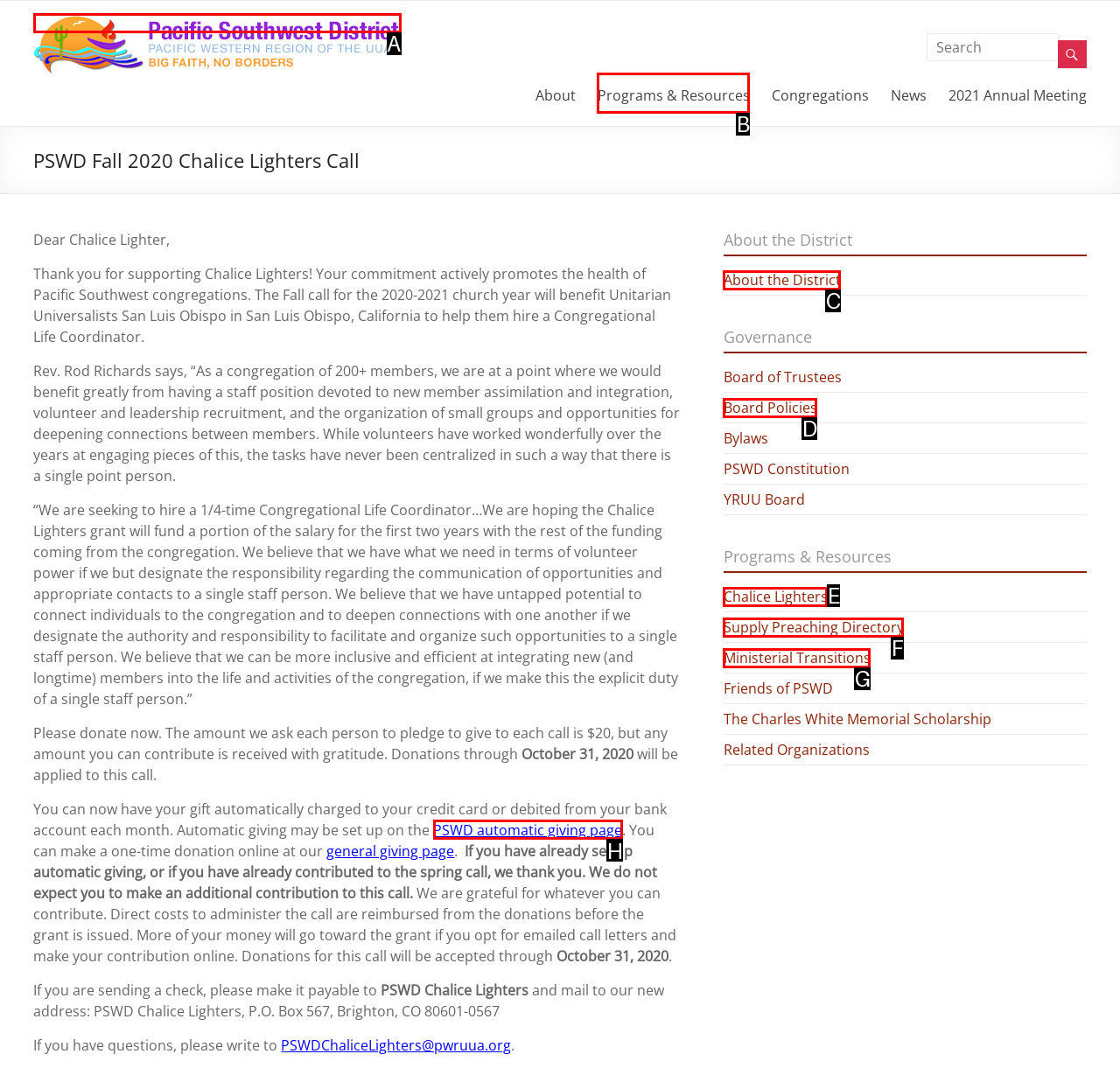Tell me which one HTML element I should click to complete the following task: Visit PSWD automatic giving page
Answer with the option's letter from the given choices directly.

H